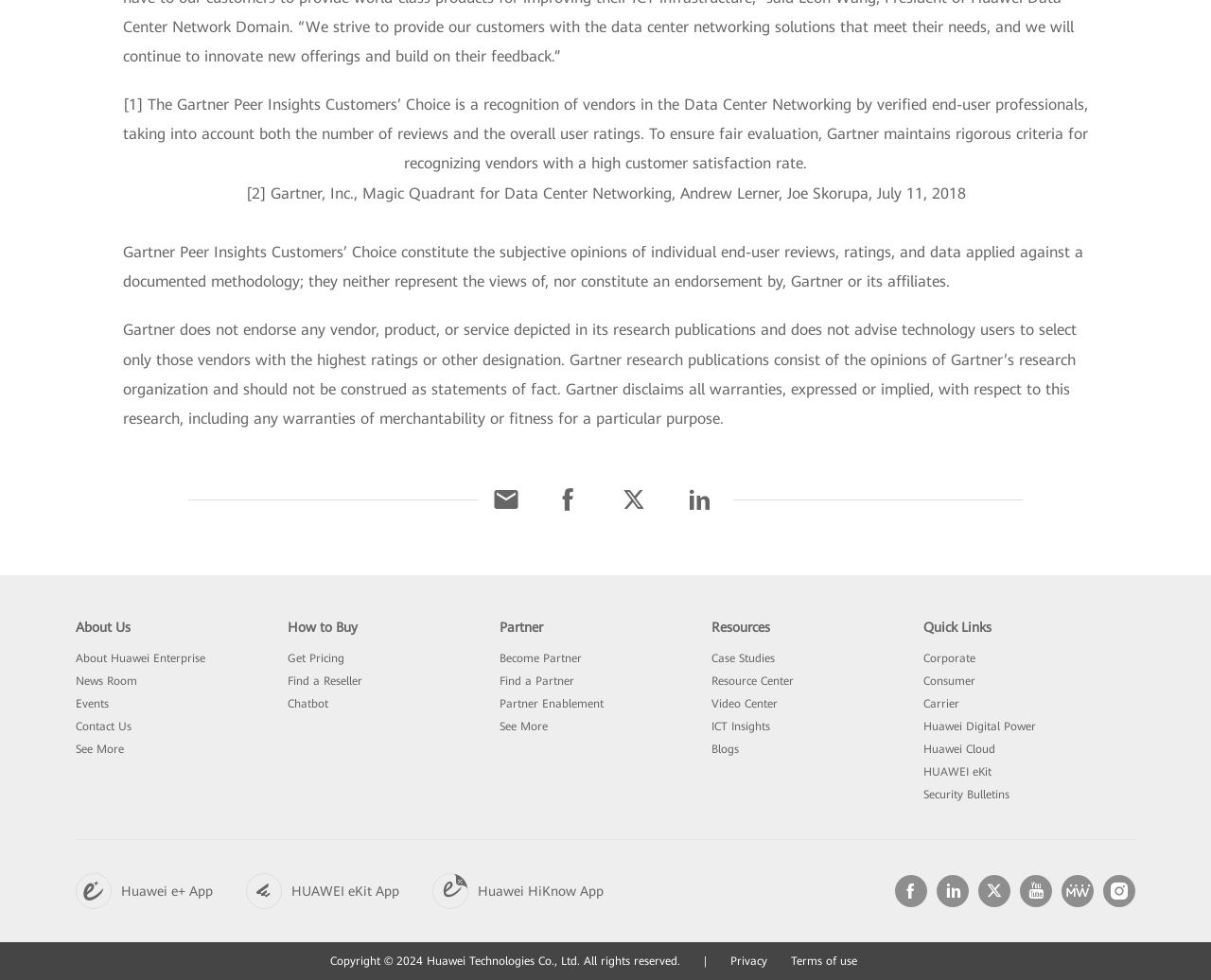Locate the bounding box coordinates of the area to click to fulfill this instruction: "Click About Us". The bounding box should be presented as four float numbers between 0 and 1, in the order [left, top, right, bottom].

[0.062, 0.632, 0.108, 0.648]